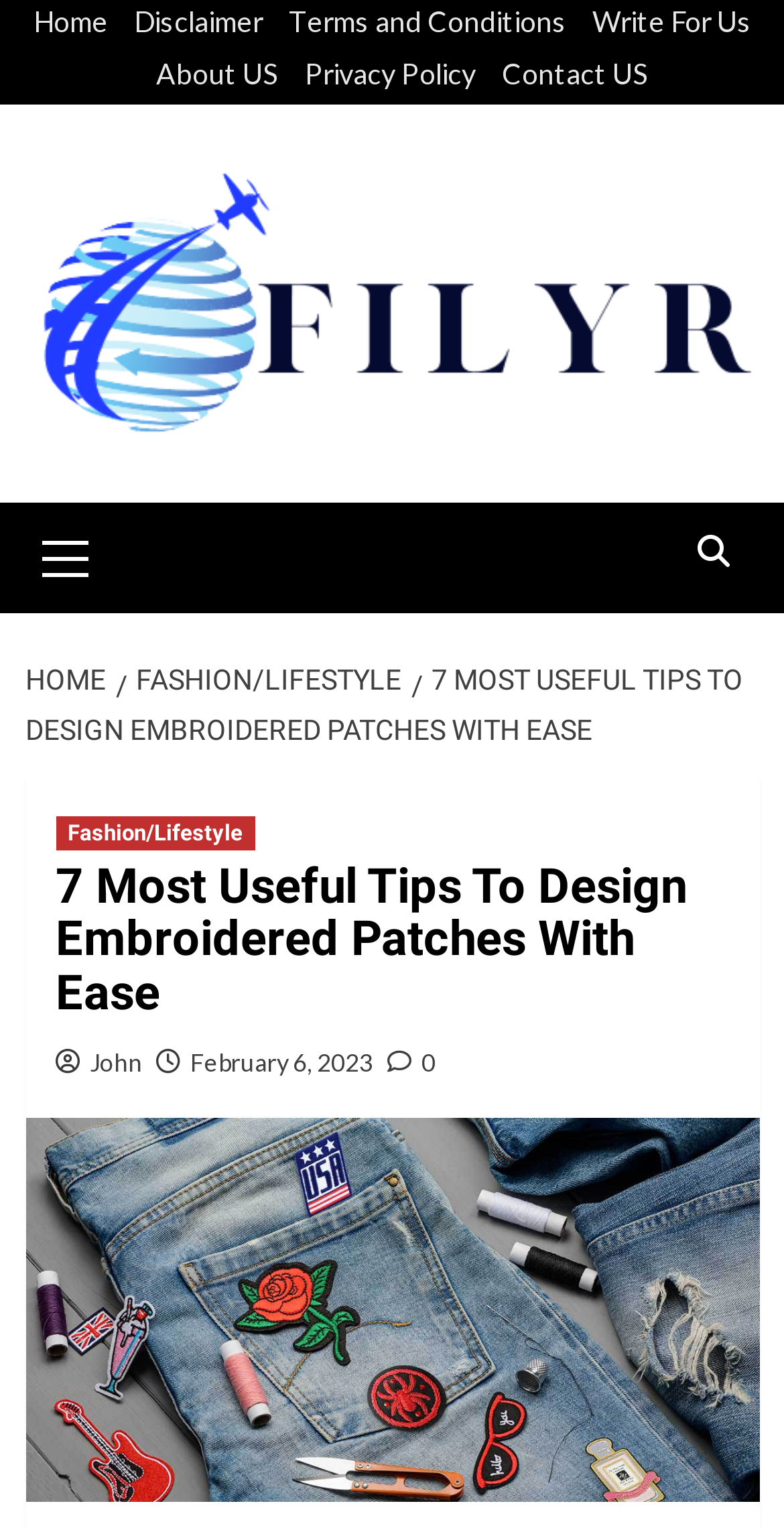What is the topic of the article?
Please answer the question with as much detail and depth as you can.

The topic of the article can be determined by looking at the heading '7 Most Useful Tips To Design Embroidered Patches With Ease' and the image description 'design embroidered patches'.